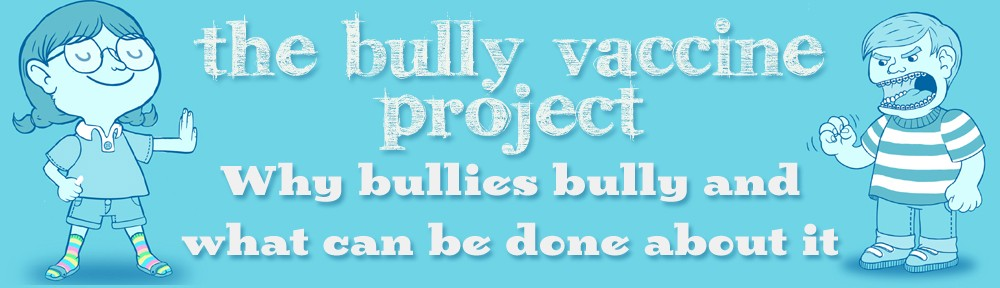Please reply to the following question using a single word or phrase: 
What is the girl on the left doing?

Raising her hand